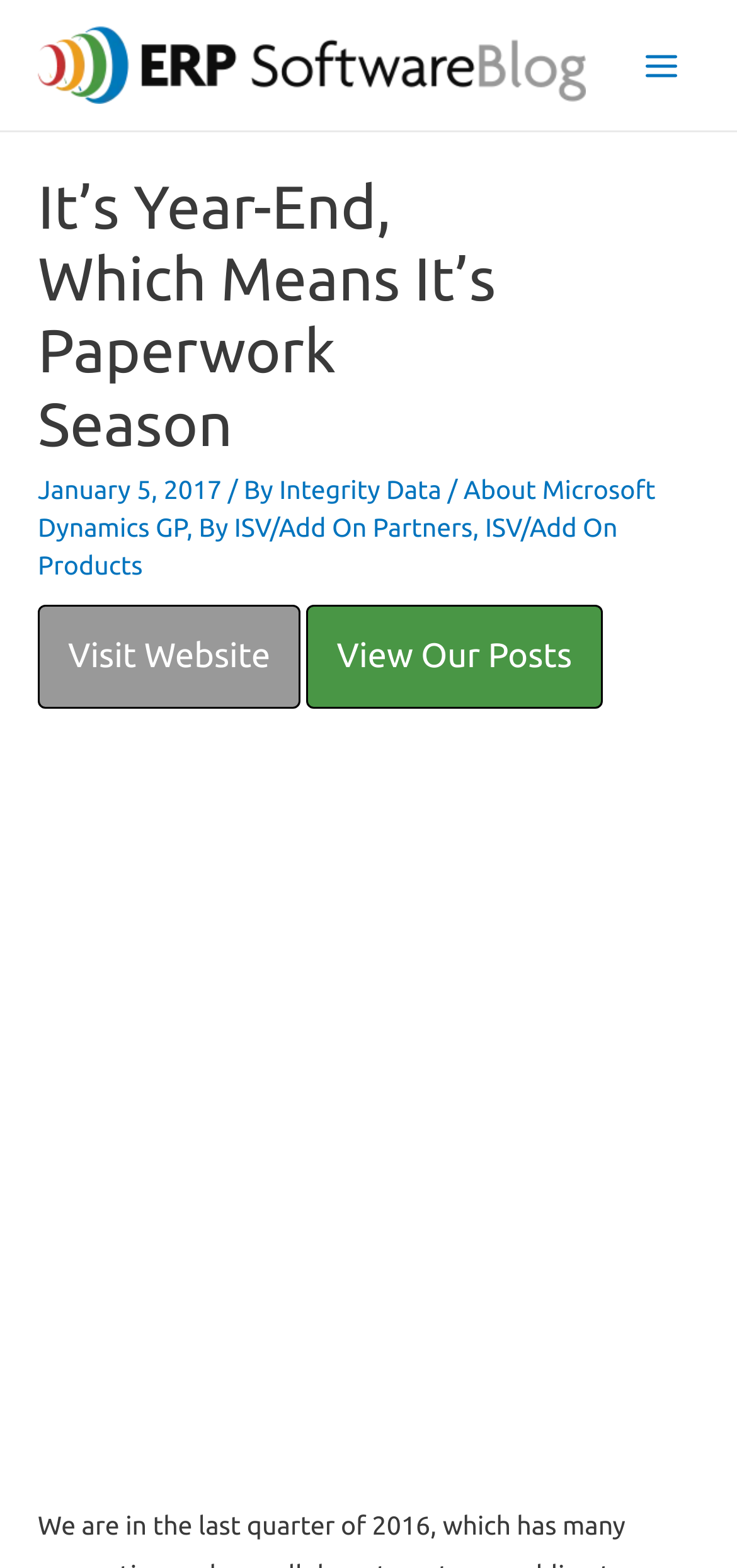Look at the image and write a detailed answer to the question: 
What is the date of the article?

I found the date of the article by looking at the static text below the main heading, which says 'January 5, 2017'.